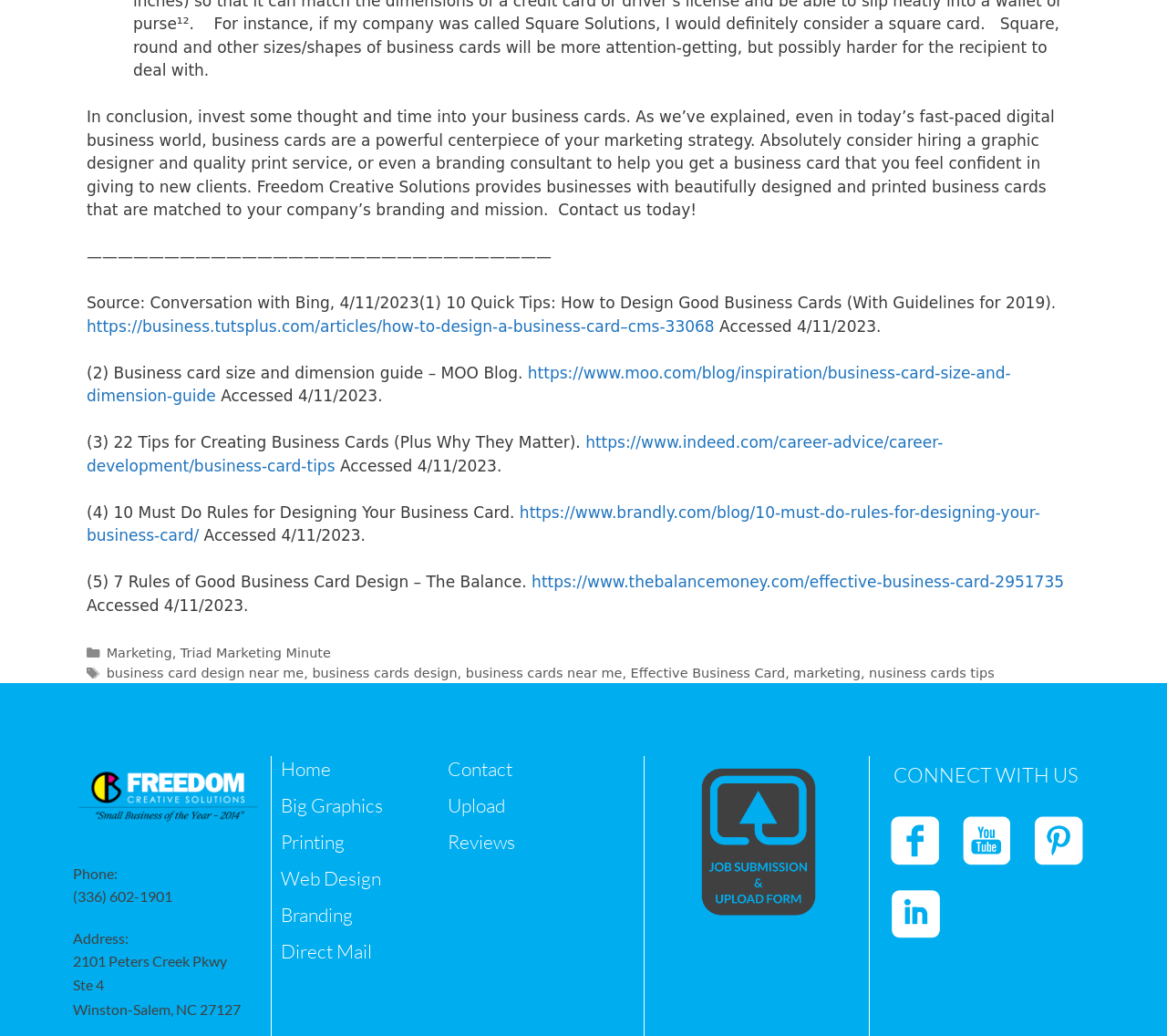Locate the bounding box coordinates of the area where you should click to accomplish the instruction: "Call the phone number".

[0.062, 0.857, 0.148, 0.873]